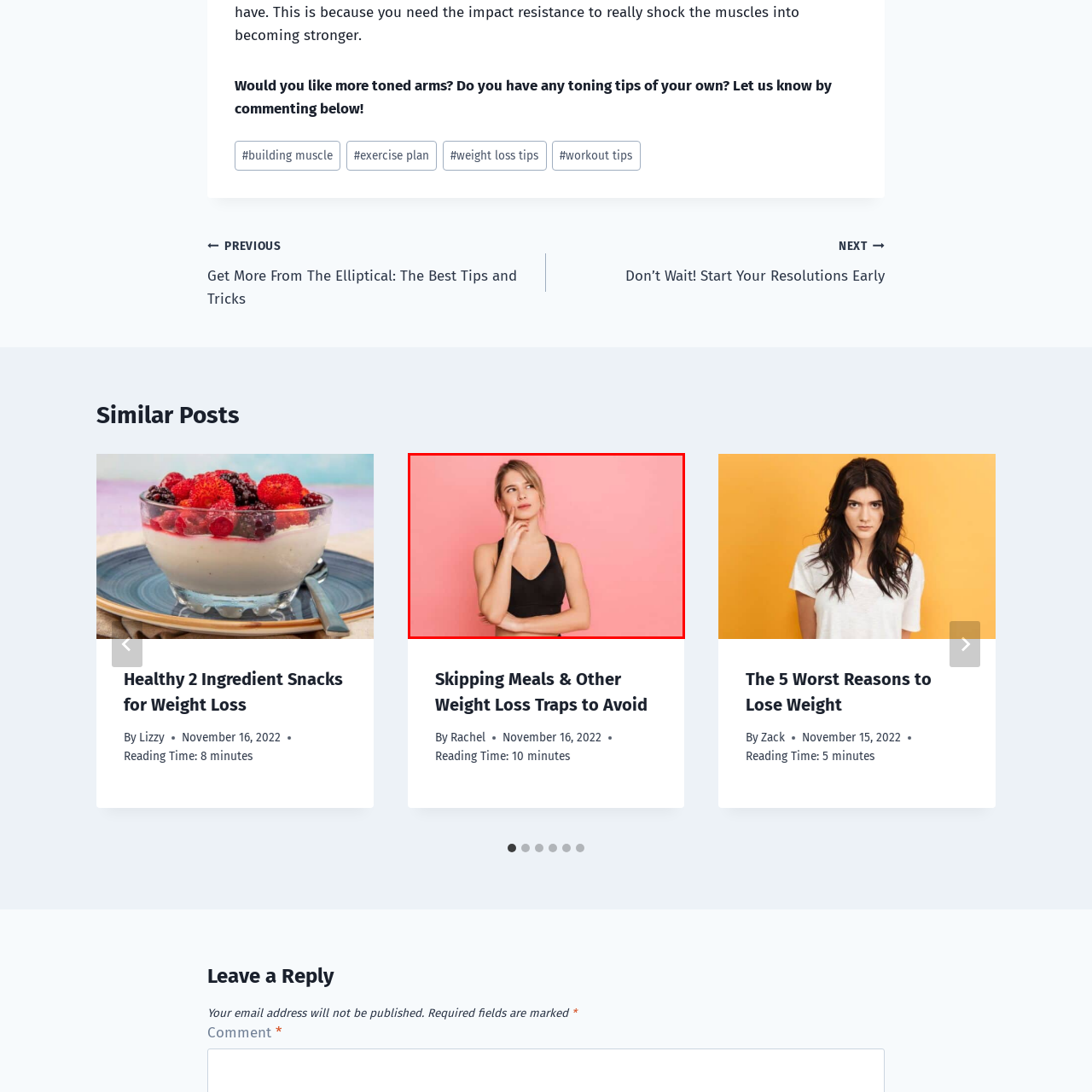Describe in detail the contents of the image highlighted within the red box.

A young woman is posing thoughtfully against a vibrant pink background, wearing a black sports bra. She raises her hand to her chin, appearing contemplative as she looks upward, embodying a sense of curiosity or reflection. This image suggests themes of fitness and wellness, linking to motivational discussions about healthy habits and lifestyle choices. The vibrant backdrop complements her confident stance, making it an engaging visual think-piece on topics such as body positivity and personal growth in health journeys.